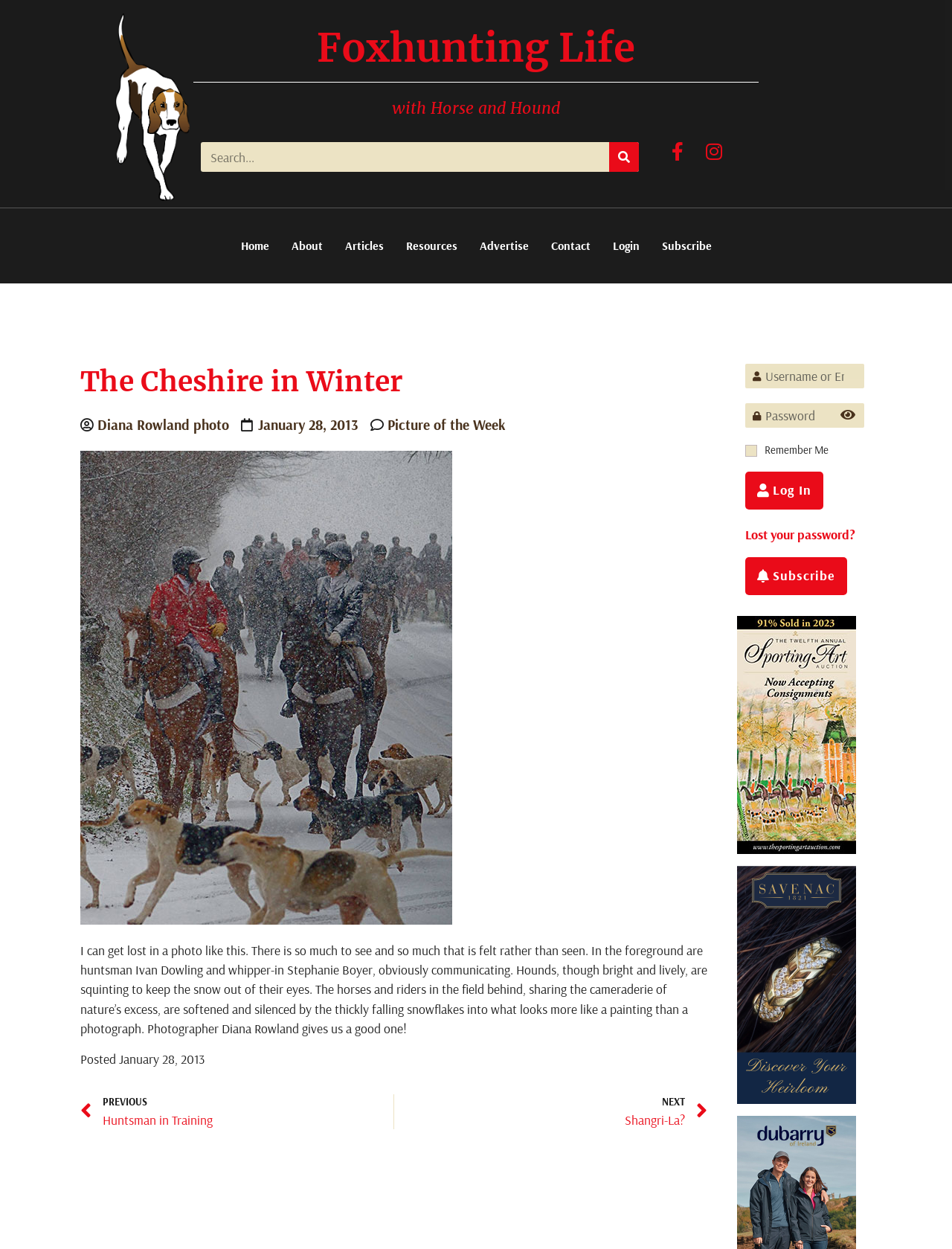Provide a comprehensive caption for the webpage.

This webpage is about Foxhunting Life, specifically featuring an article titled "The Cheshire in Winter". At the top, there is a navigation menu with links to "Home", "About", "Articles", "Resources", "Advertise", "Contact", "Login", and "Subscribe". Below the navigation menu, there is a search bar with a search button.

The main content of the page is an article about a photograph of Mr. Stewart's Cheshire Foxhounds in a thickly falling snow. The article is accompanied by a large image of the photograph, which takes up most of the page. Above the image, there are links to "Elvis the hound" and "Foxhunting Life". 

To the right of the image, there is a section with links to "Diana Rowland photo" and "January 28, 2013", which is the date the article was posted. Below this section, there is a link to "Picture of the Week". 

Below the image, there is a block of text describing the photograph, mentioning the huntsman Ivan Dowling and whipper-in Stephanie Boyer, and the atmosphere of the scene. The text also credits the photographer, Diana Rowland. 

At the bottom of the page, there are links to "Prev PREVIOUS Huntsman in Training" and "NEXT Shangri-La? Next", which suggest that this article is part of a series. There is also a login form with fields for username or email address and password, as well as a "Remember Me" checkbox and a "Log In" button. Additionally, there are links to "Lost your password?" and "Subscribe". 

On the right side of the page, there are two advertisements, one for Cross Gate Gallery Accepting Consignments and another for a ring with a rein design in gold with diamonds.